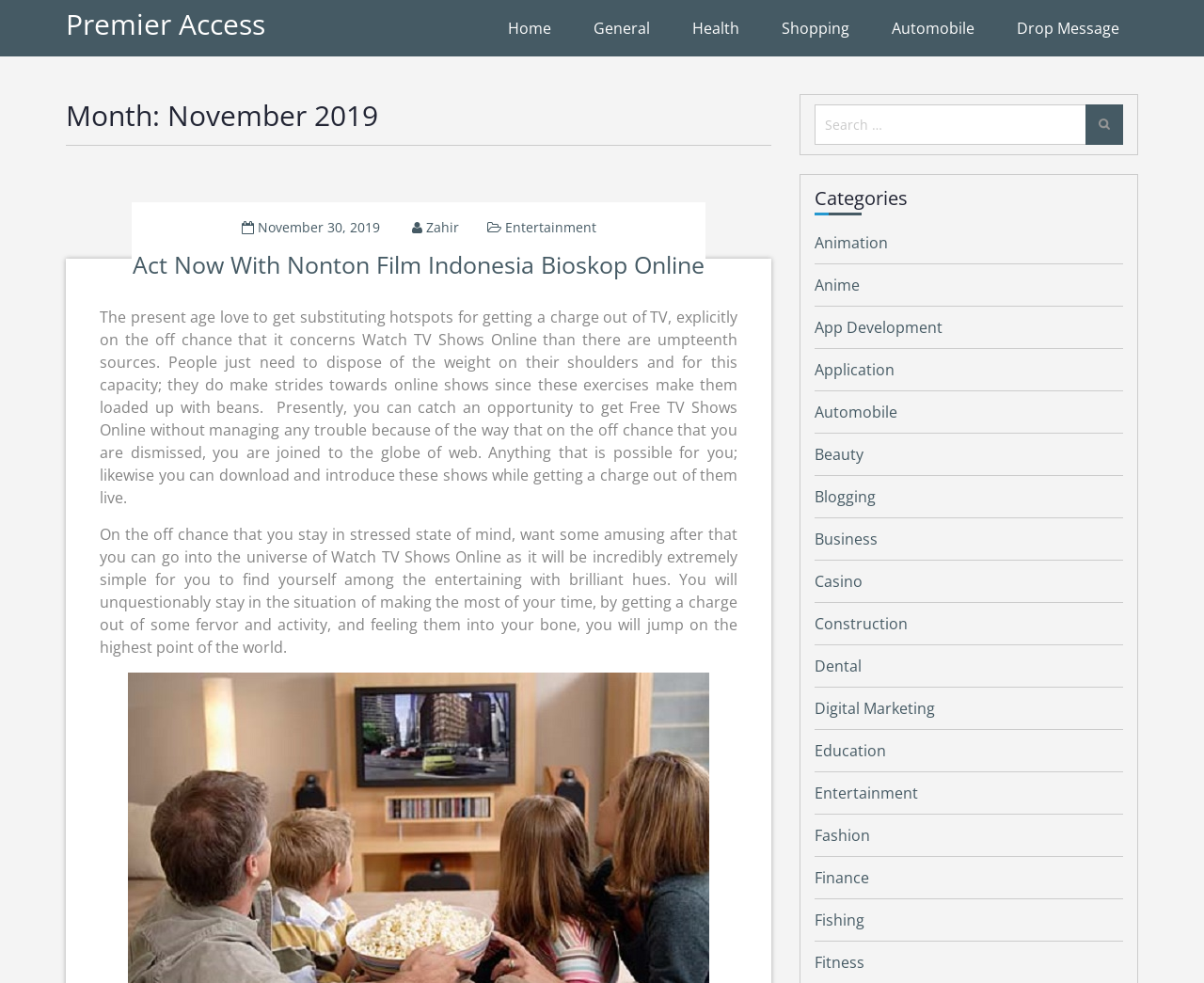Craft a detailed narrative of the webpage's structure and content.

This webpage is titled "November 2019 – Premier Access" and appears to be a blog or article page. At the top, there is a heading "Premier Access" with a link to the same title. Below this, there are five links to different categories: "Home", "General", "Health", "Shopping", and "Automobile".

On the left side of the page, there is a header section with a heading "Month: November 2019". Below this, there are three links: "November 30, 2019", "Zahir", and "Entertainment". 

The main content of the page is divided into two sections. The first section has a heading "Act Now With Nonton Film Indonesia Bioskop Online" and a link to the same title. Below this, there are two paragraphs of text discussing the convenience of watching TV shows online and the benefits of doing so.

The second section has a search bar with a label "Search for:" and a button to submit the search query. Below this, there is a heading "Categories" followed by 18 links to different categories, including "Animation", "Anime", "App Development", and others.

Overall, the page appears to be a blog or article page with a focus on entertainment and online content, with a variety of links to different categories and a search function to find specific topics.